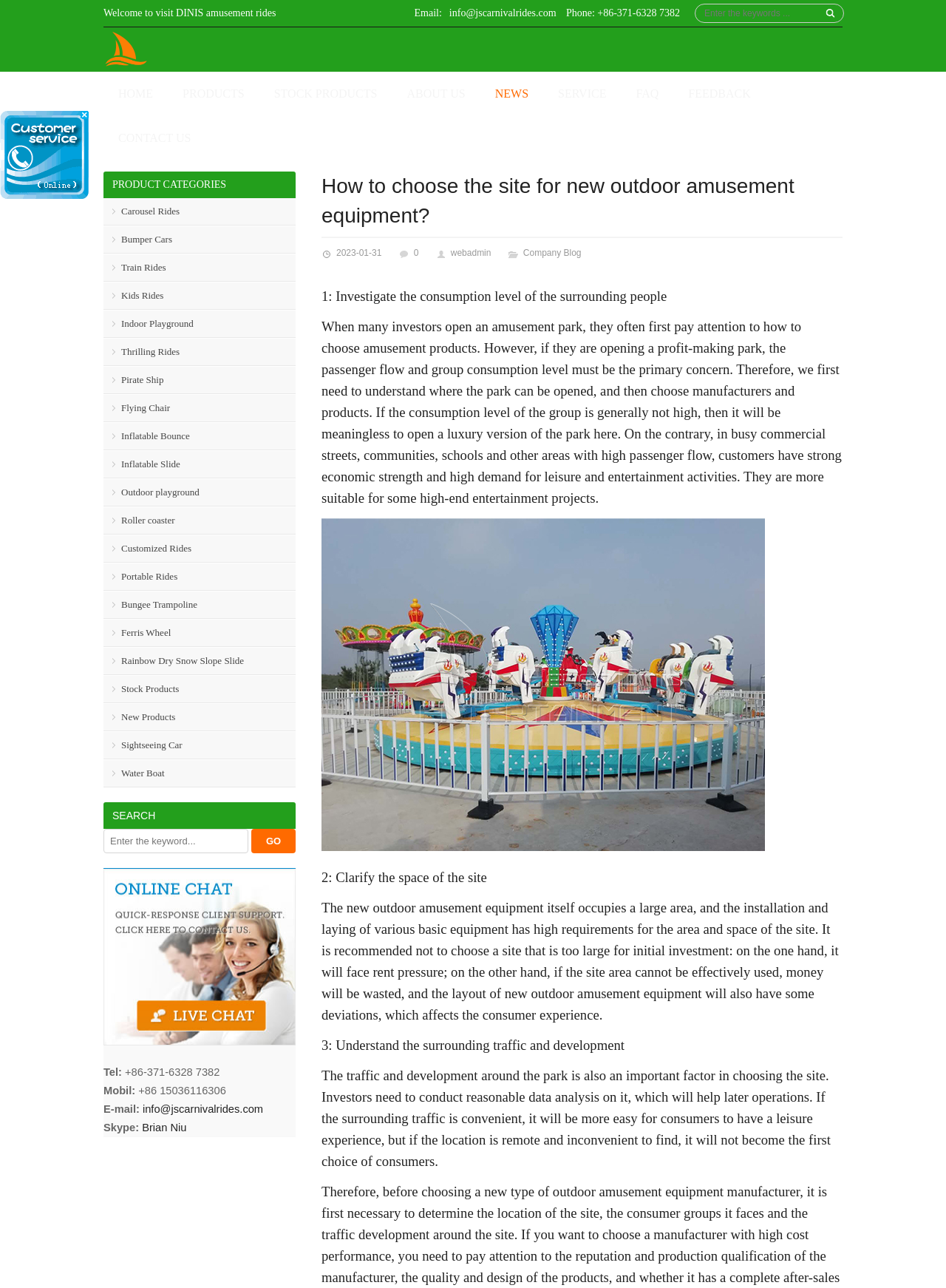Find the bounding box coordinates of the clickable area required to complete the following action: "View 'Carousel Rides' products".

[0.109, 0.154, 0.312, 0.175]